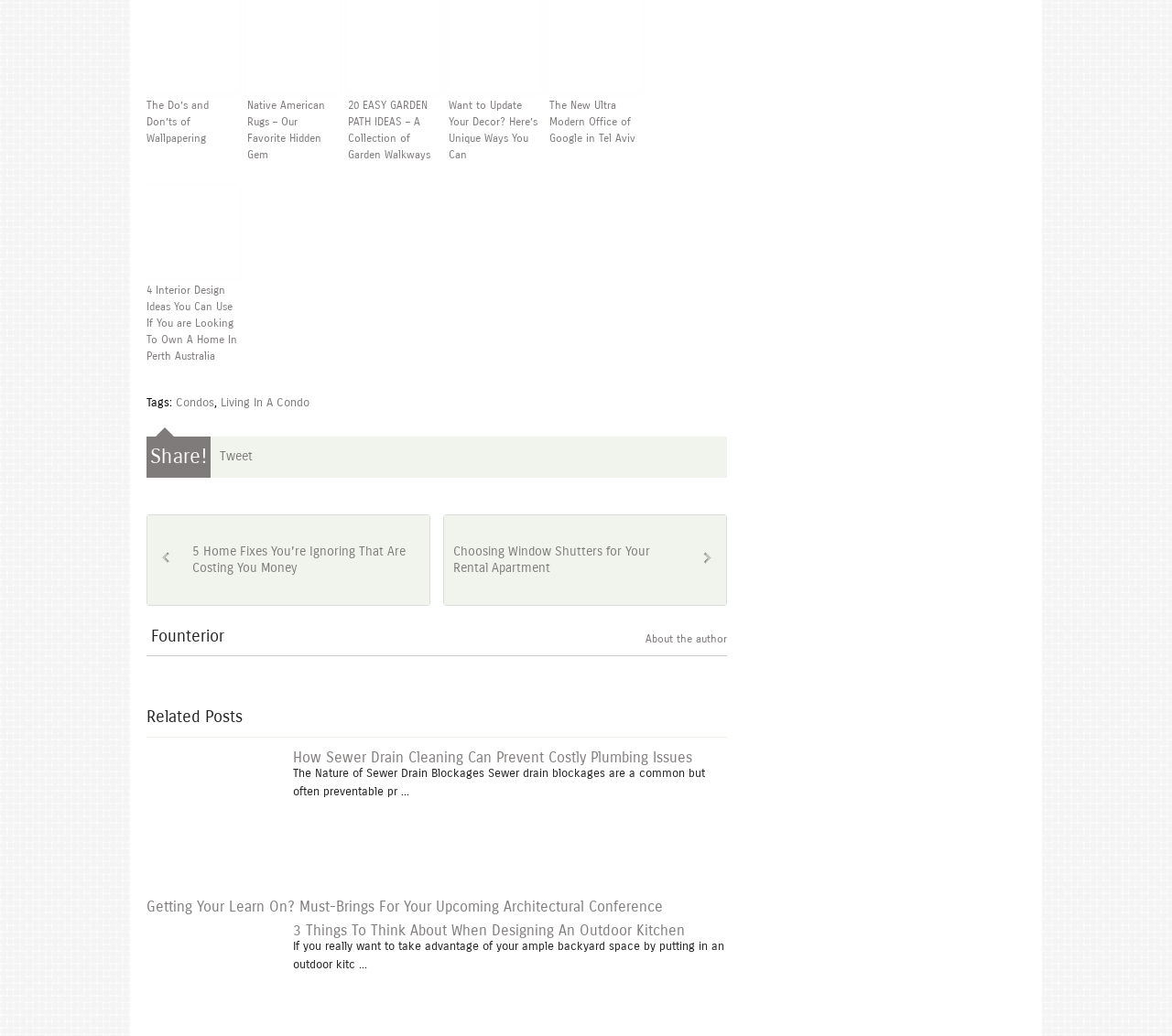Find the bounding box coordinates of the element to click in order to complete this instruction: "Click on the link to read about 20 EASY GARDEN PATH IDEAS". The bounding box coordinates must be four float numbers between 0 and 1, denoted as [left, top, right, bottom].

[0.297, 0.0, 0.375, 0.089]